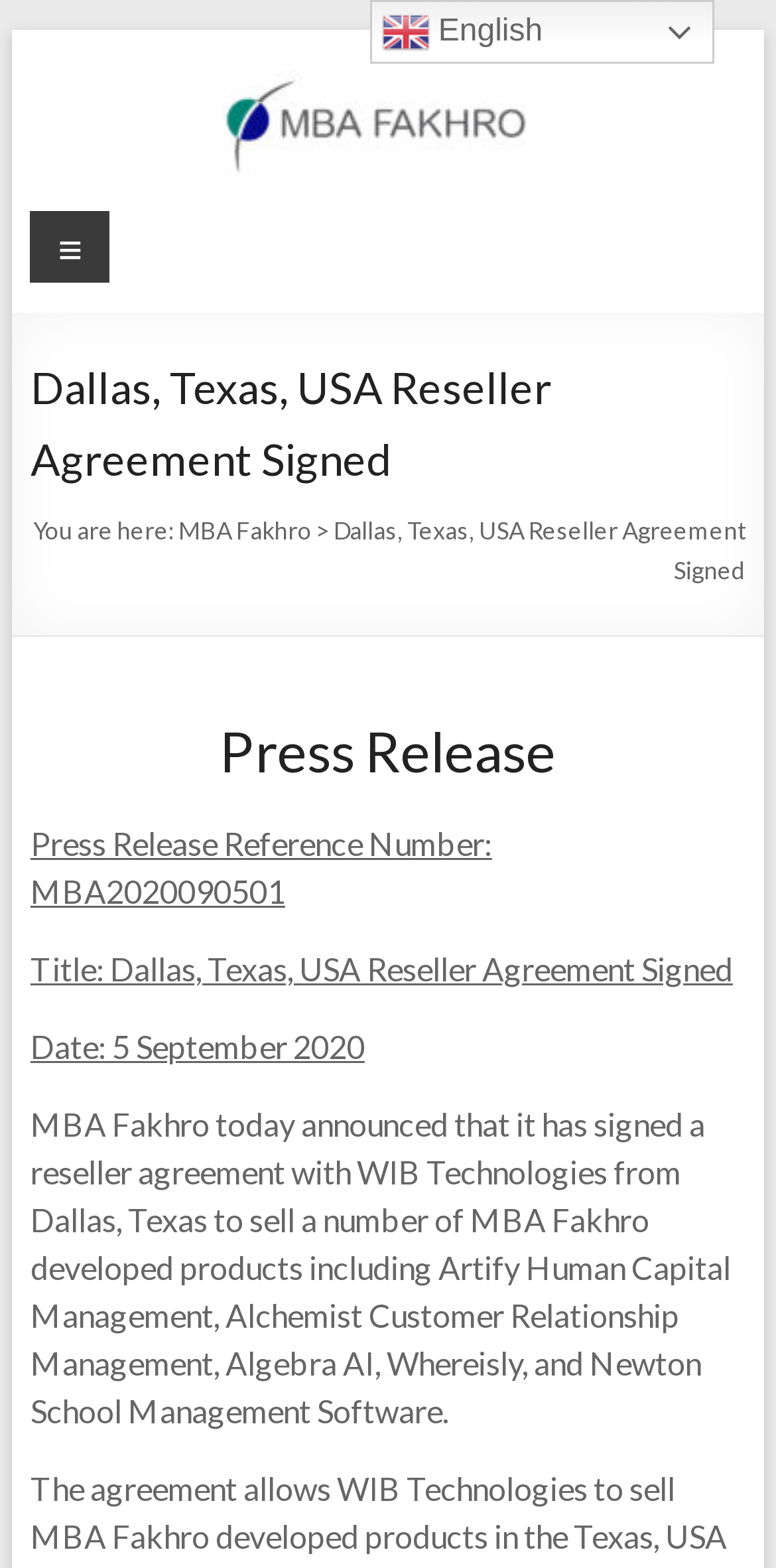Using the provided element description: "English", identify the bounding box coordinates. The coordinates should be four floats between 0 and 1 in the order [left, top, right, bottom].

[0.476, 0.0, 0.92, 0.041]